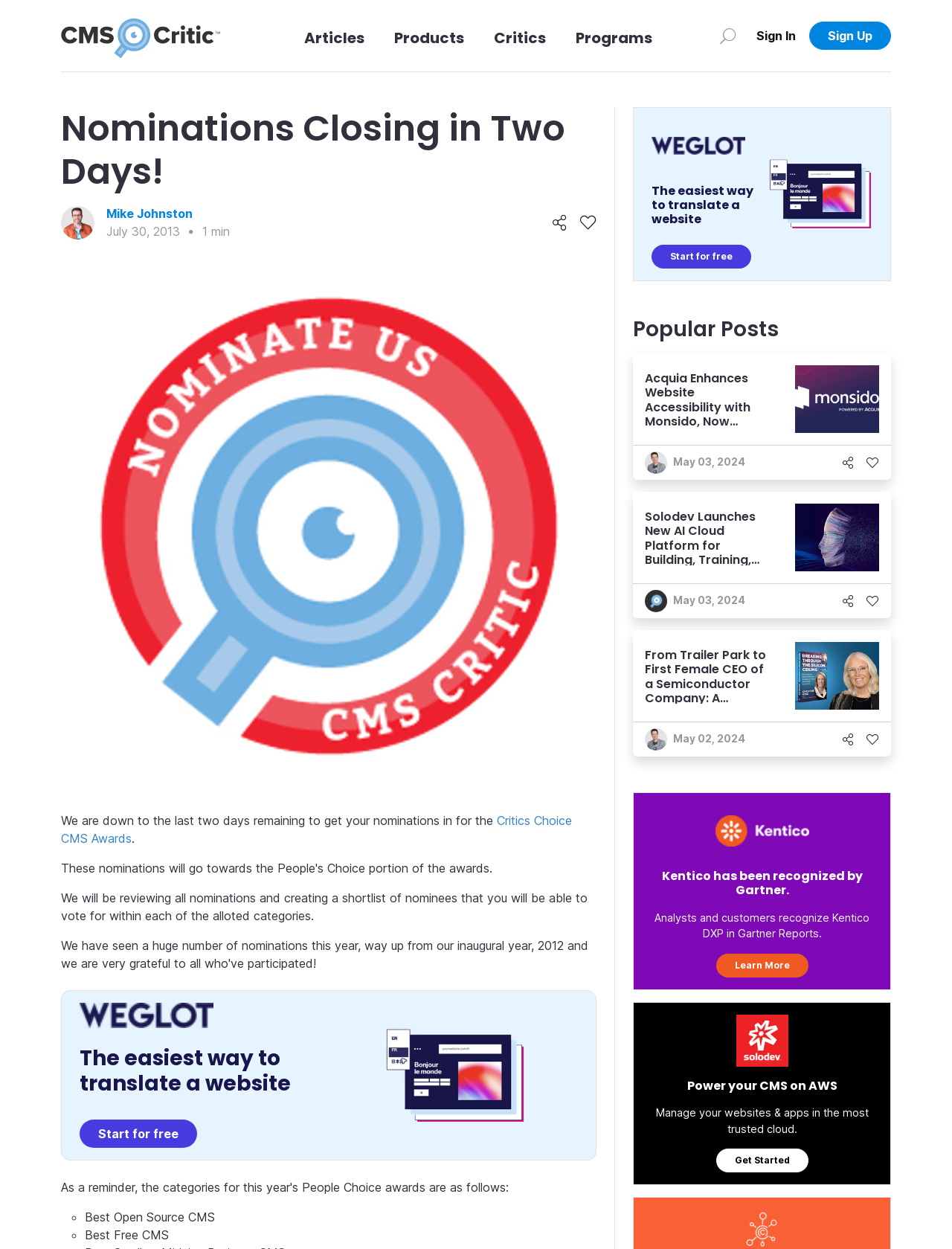Identify the bounding box coordinates for the region to click in order to carry out this instruction: "Sign In to your account". Provide the coordinates using four float numbers between 0 and 1, formatted as [left, top, right, bottom].

[0.78, 0.017, 0.85, 0.04]